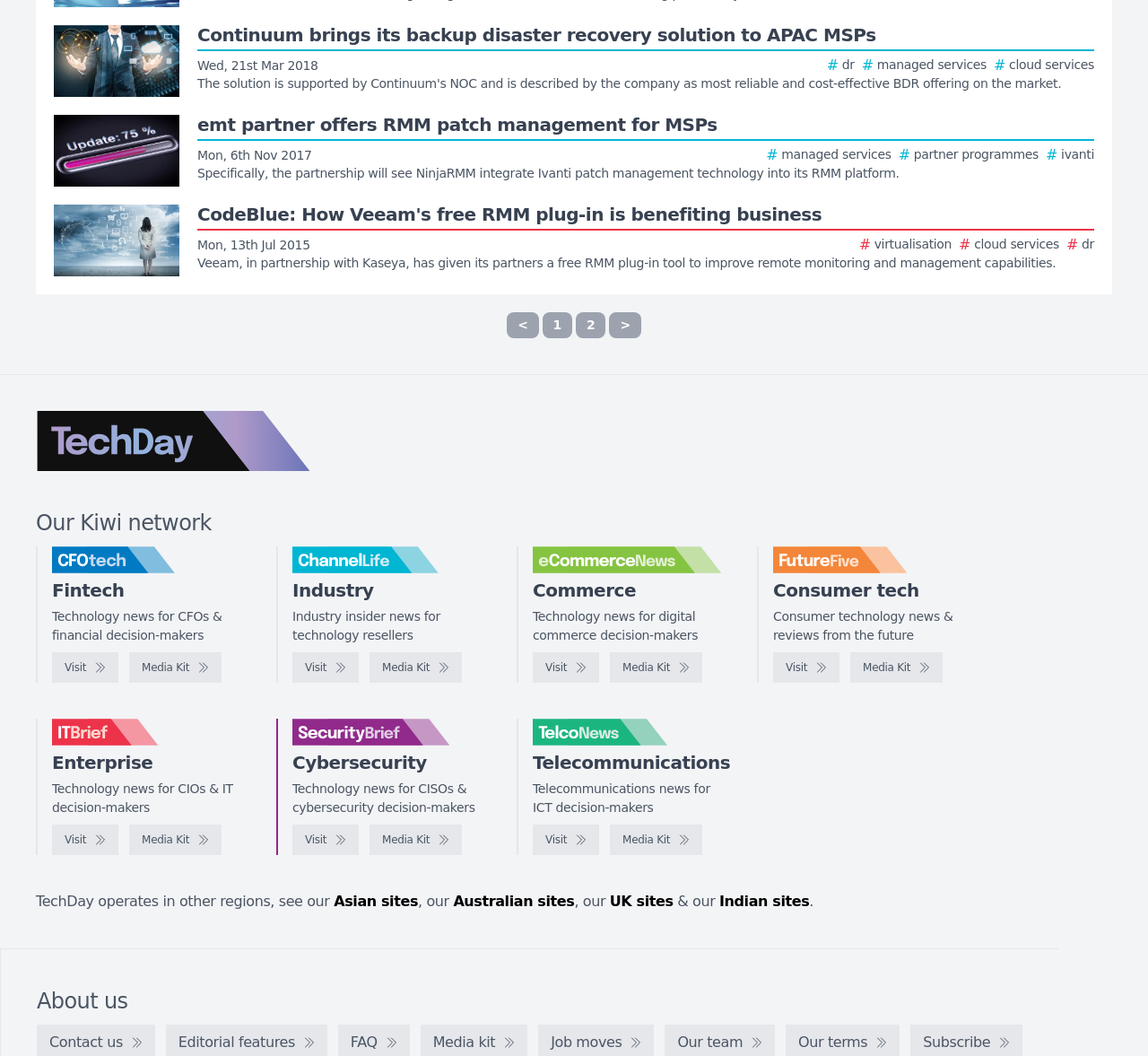Could you locate the bounding box coordinates for the section that should be clicked to accomplish this task: "Visit the CFOtech website".

[0.045, 0.618, 0.103, 0.647]